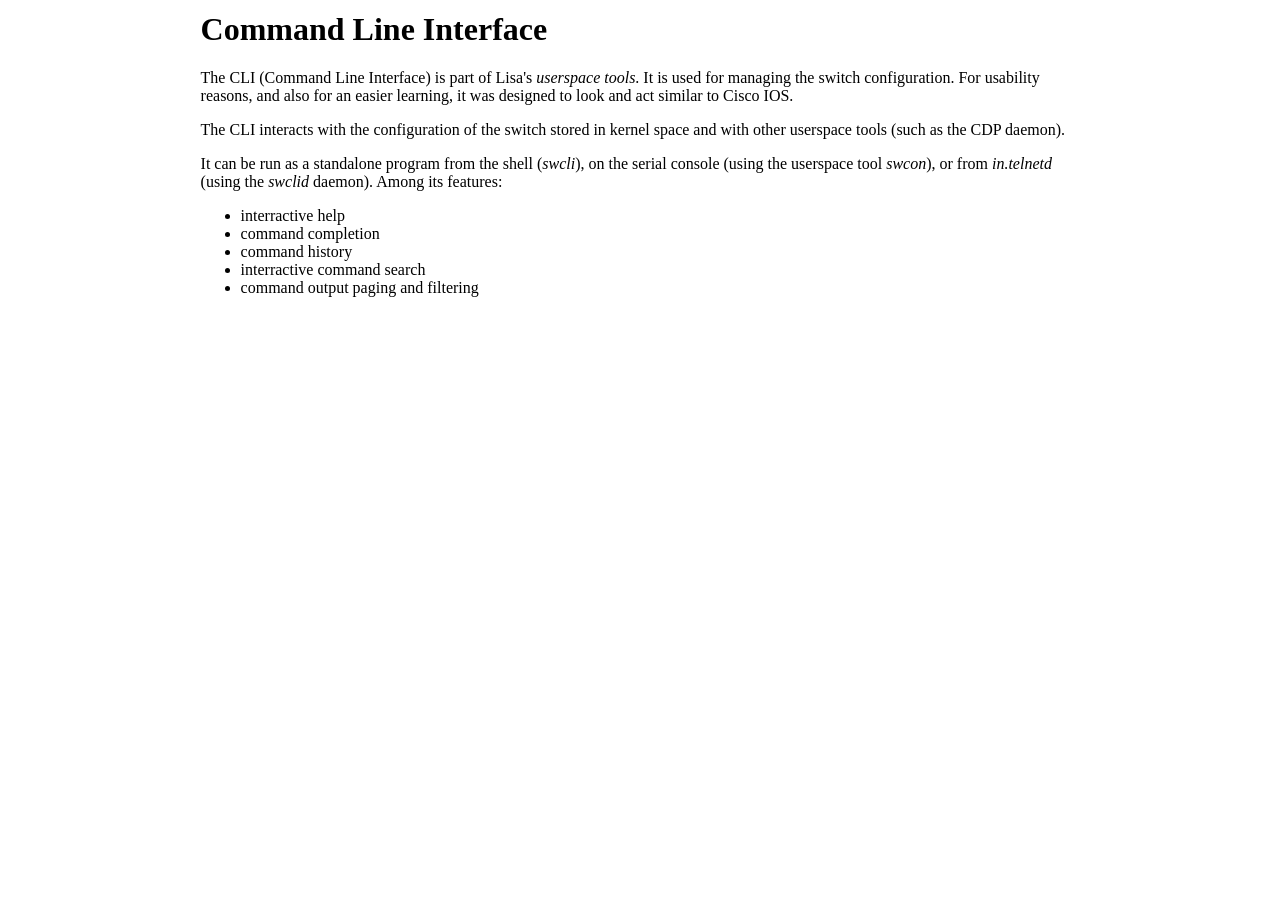How can the CLI be run?
Using the image, answer in one word or phrase.

Three ways